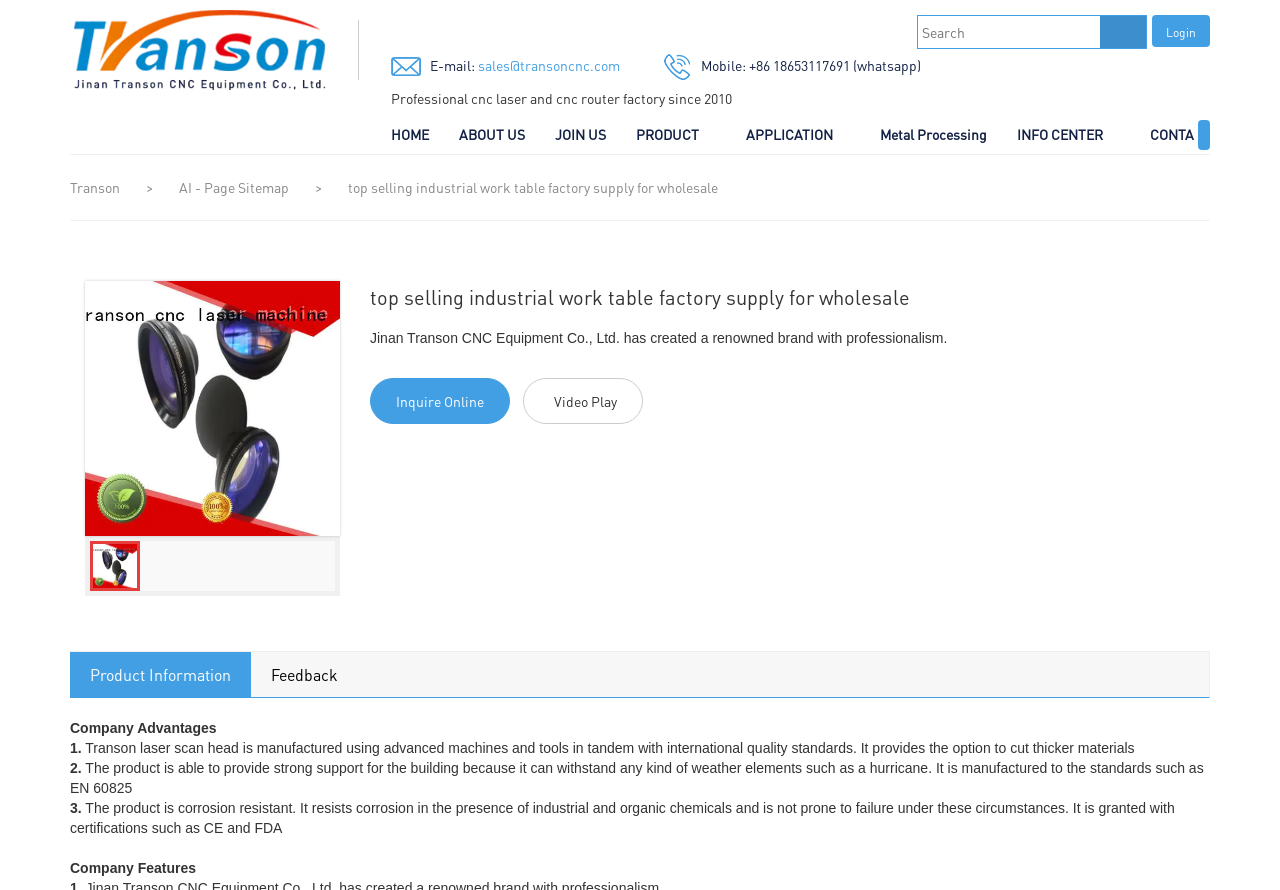Provide a one-word or one-phrase answer to the question:
What is the orientation of the tablist?

Horizontal